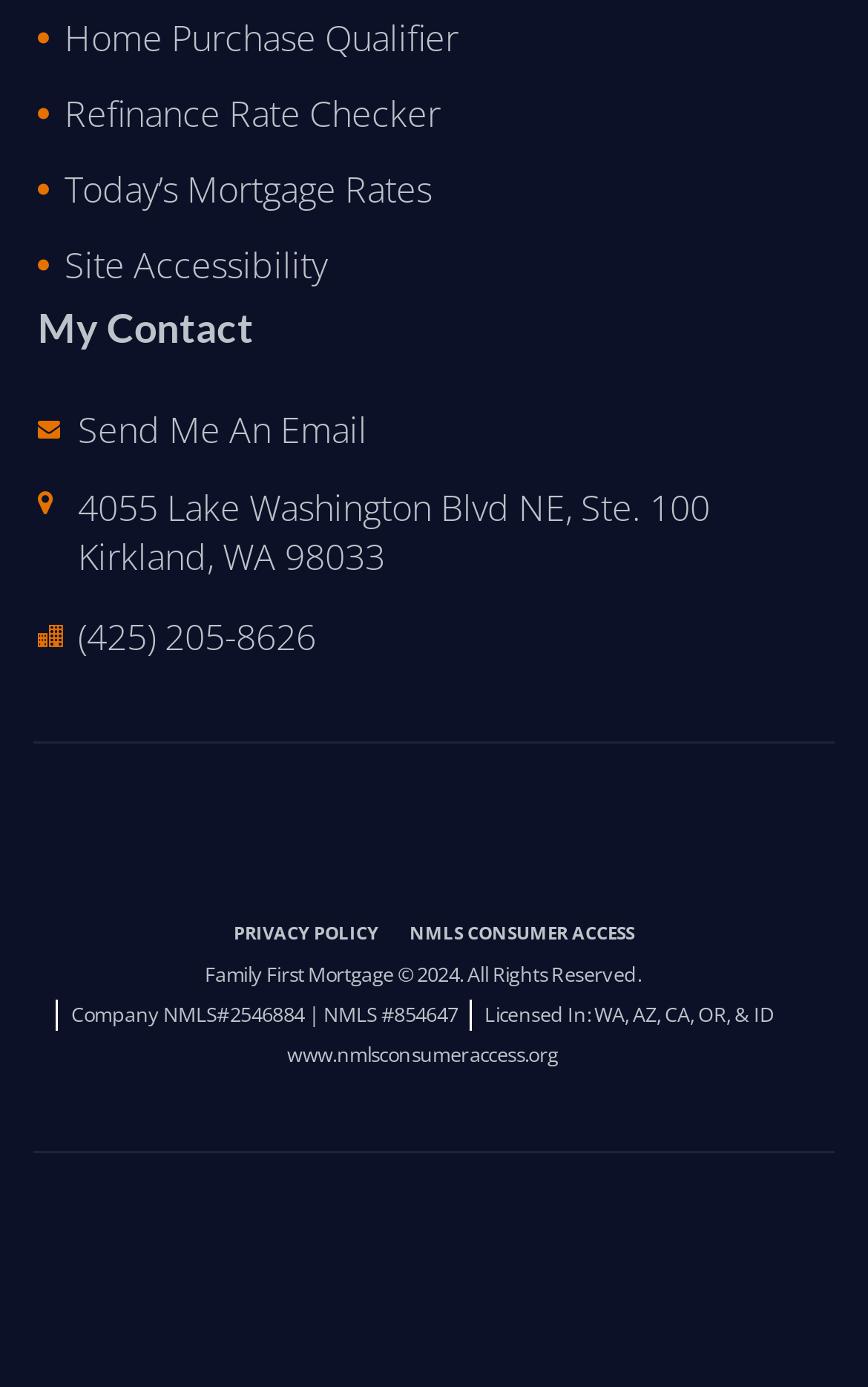Please specify the bounding box coordinates of the area that should be clicked to accomplish the following instruction: "View privacy policy". The coordinates should consist of four float numbers between 0 and 1, i.e., [left, top, right, bottom].

[0.269, 0.663, 0.436, 0.682]